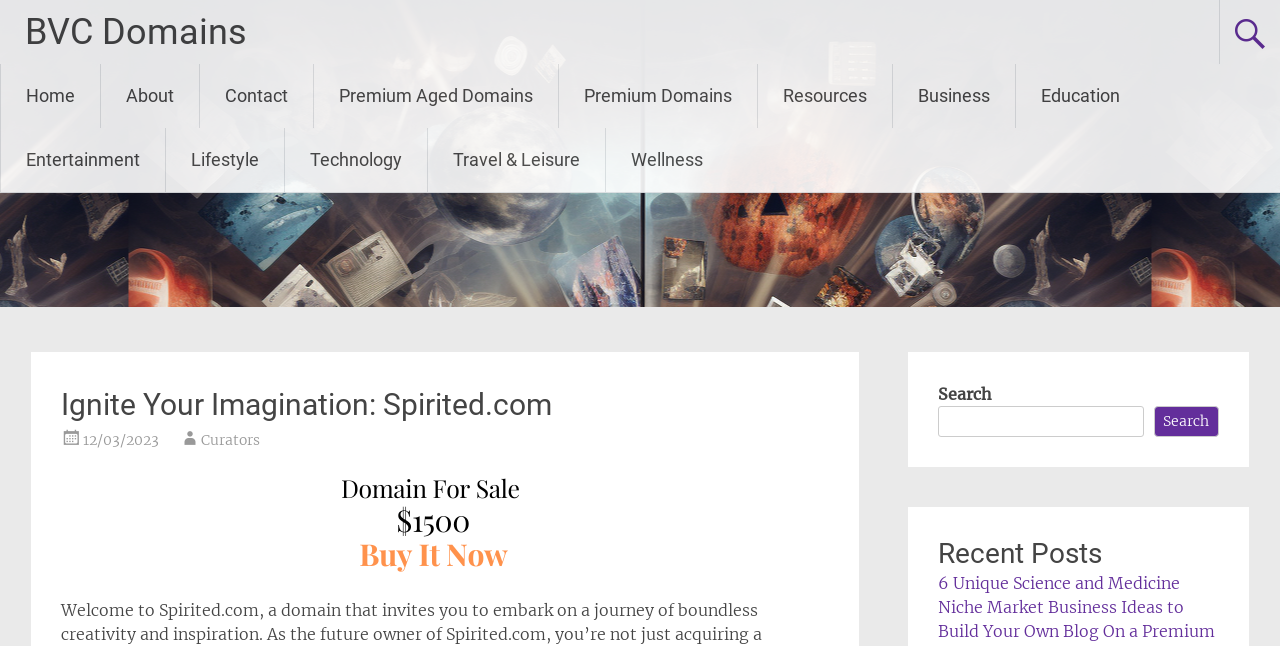Can you extract the primary headline text from the webpage?

Ignite Your Imagination: Spirited.com